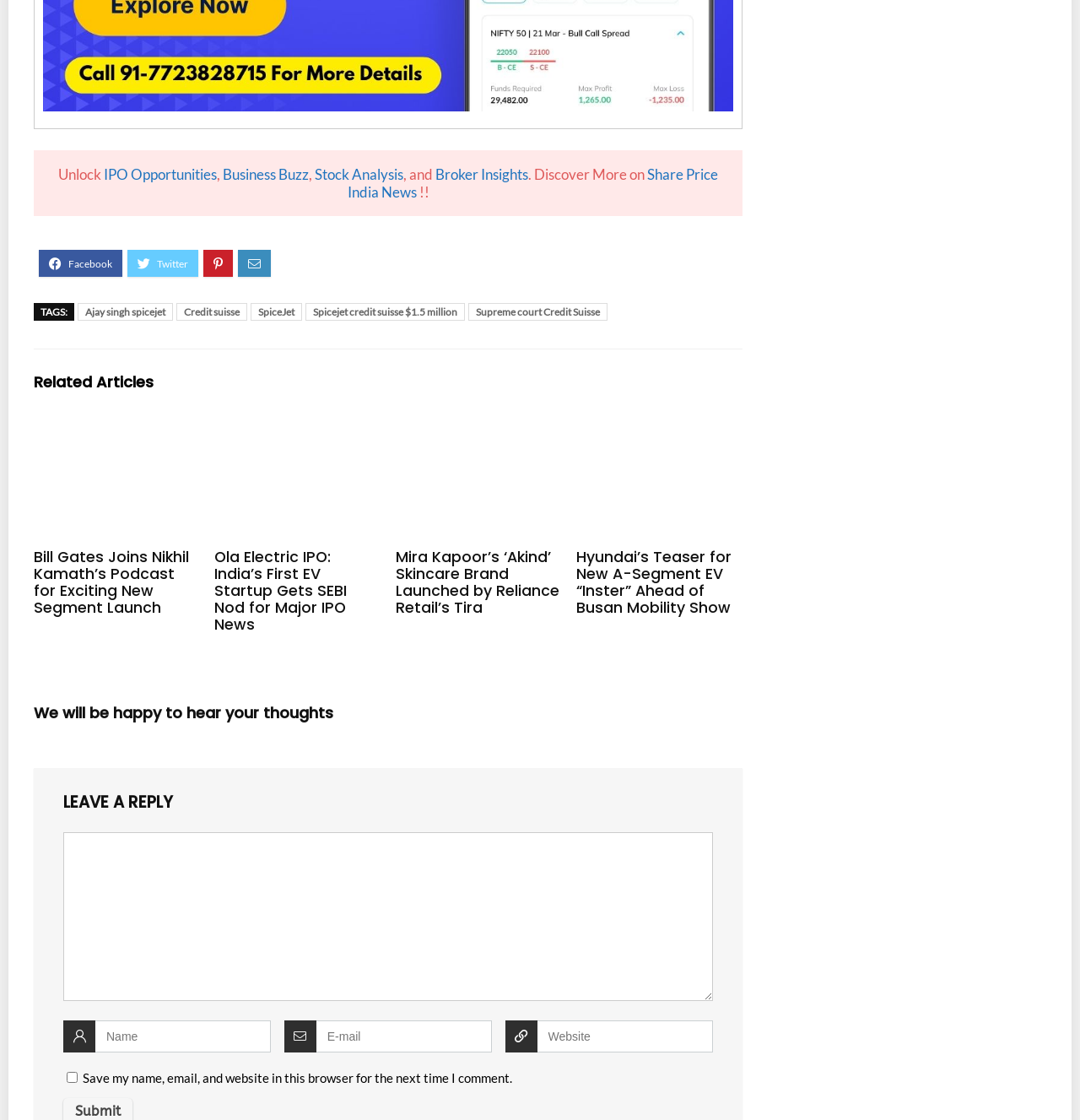Identify the bounding box coordinates for the element you need to click to achieve the following task: "Enter your name". The coordinates must be four float values ranging from 0 to 1, formatted as [left, top, right, bottom].

[0.059, 0.911, 0.251, 0.939]